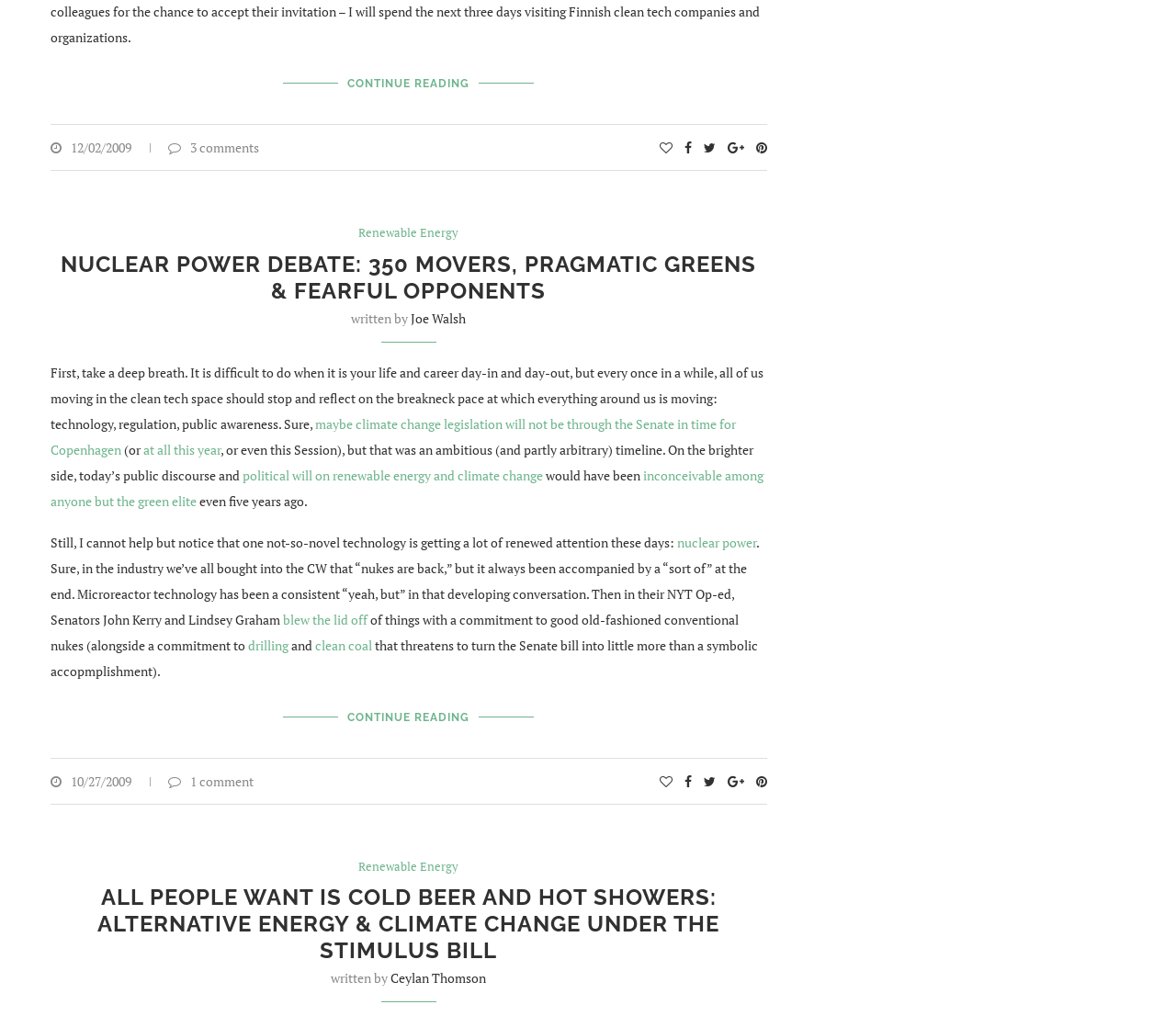Please identify the bounding box coordinates of the element on the webpage that should be clicked to follow this instruction: "Click on 'CONTINUE READING'". The bounding box coordinates should be given as four float numbers between 0 and 1, formatted as [left, top, right, bottom].

[0.296, 0.07, 0.4, 0.095]